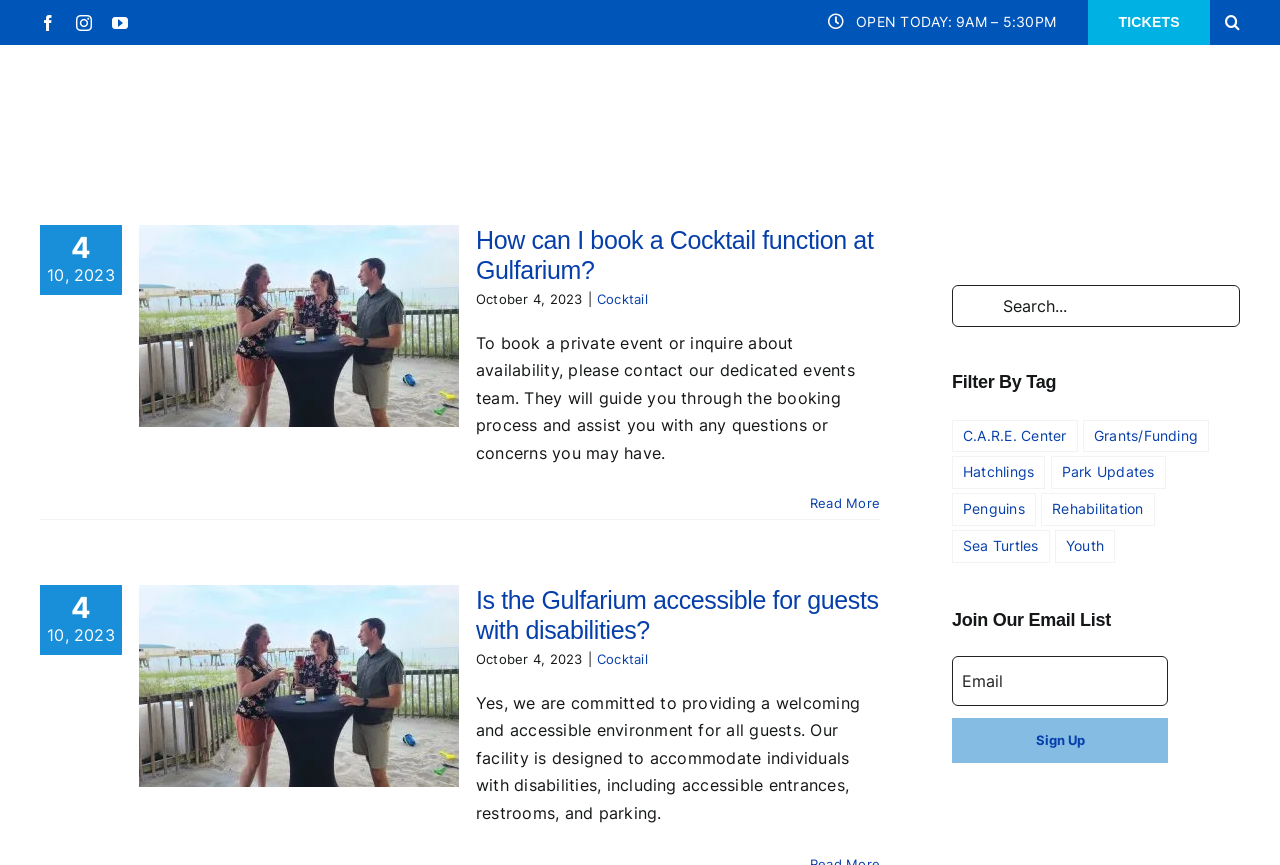Identify the bounding box coordinates of the clickable region required to complete the instruction: "Search for something". The coordinates should be given as four float numbers within the range of 0 and 1, i.e., [left, top, right, bottom].

[0.744, 0.329, 0.969, 0.378]